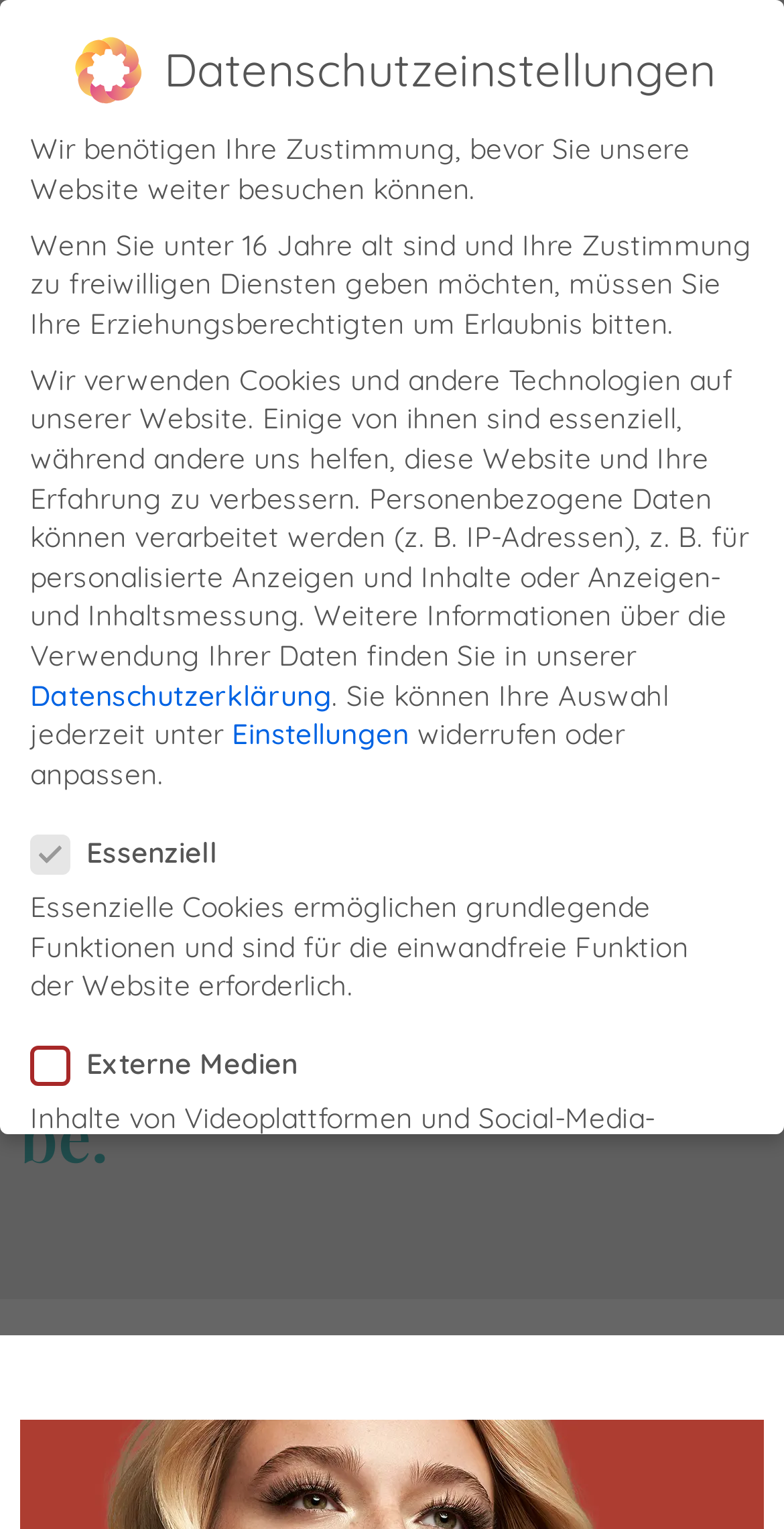What type of content is blocked by default?
Using the image as a reference, give a one-word or short phrase answer.

External media